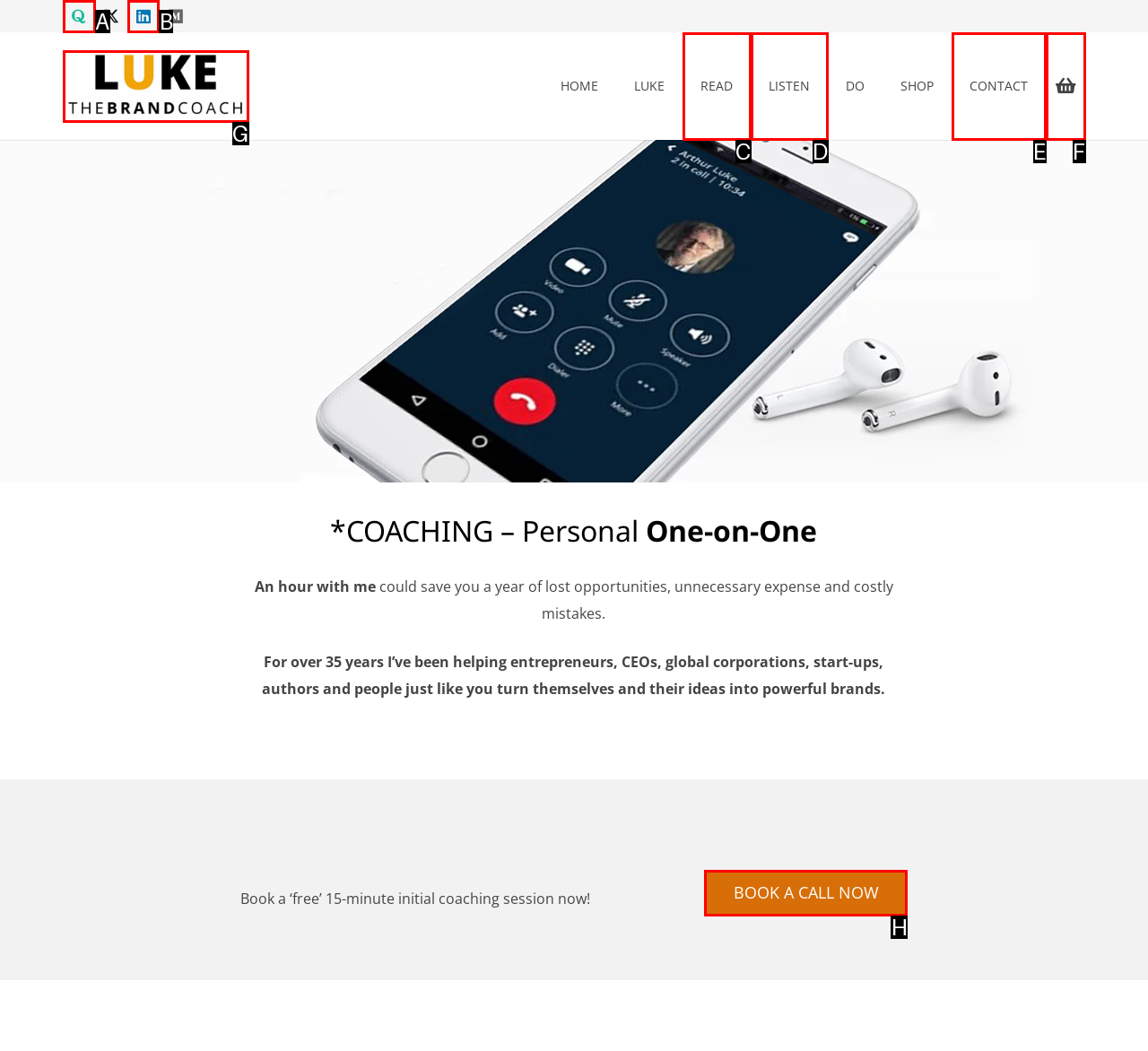Specify the letter of the UI element that should be clicked to achieve the following: Search for recent posts
Provide the corresponding letter from the choices given.

None